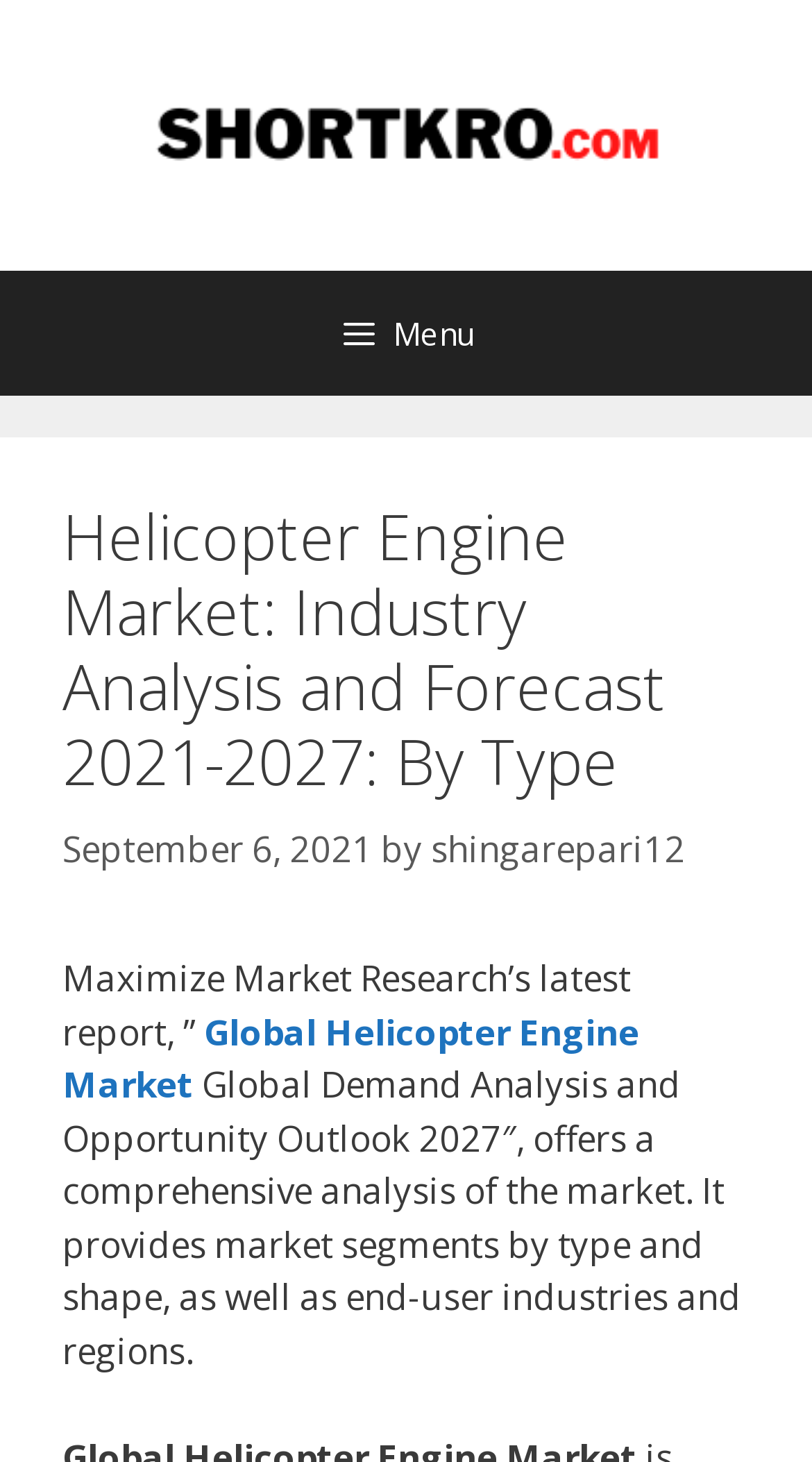What is the date of the report?
Based on the screenshot, give a detailed explanation to answer the question.

I found the date of the report by looking at the time element in the header section, which contains the text 'September 6, 2021'.